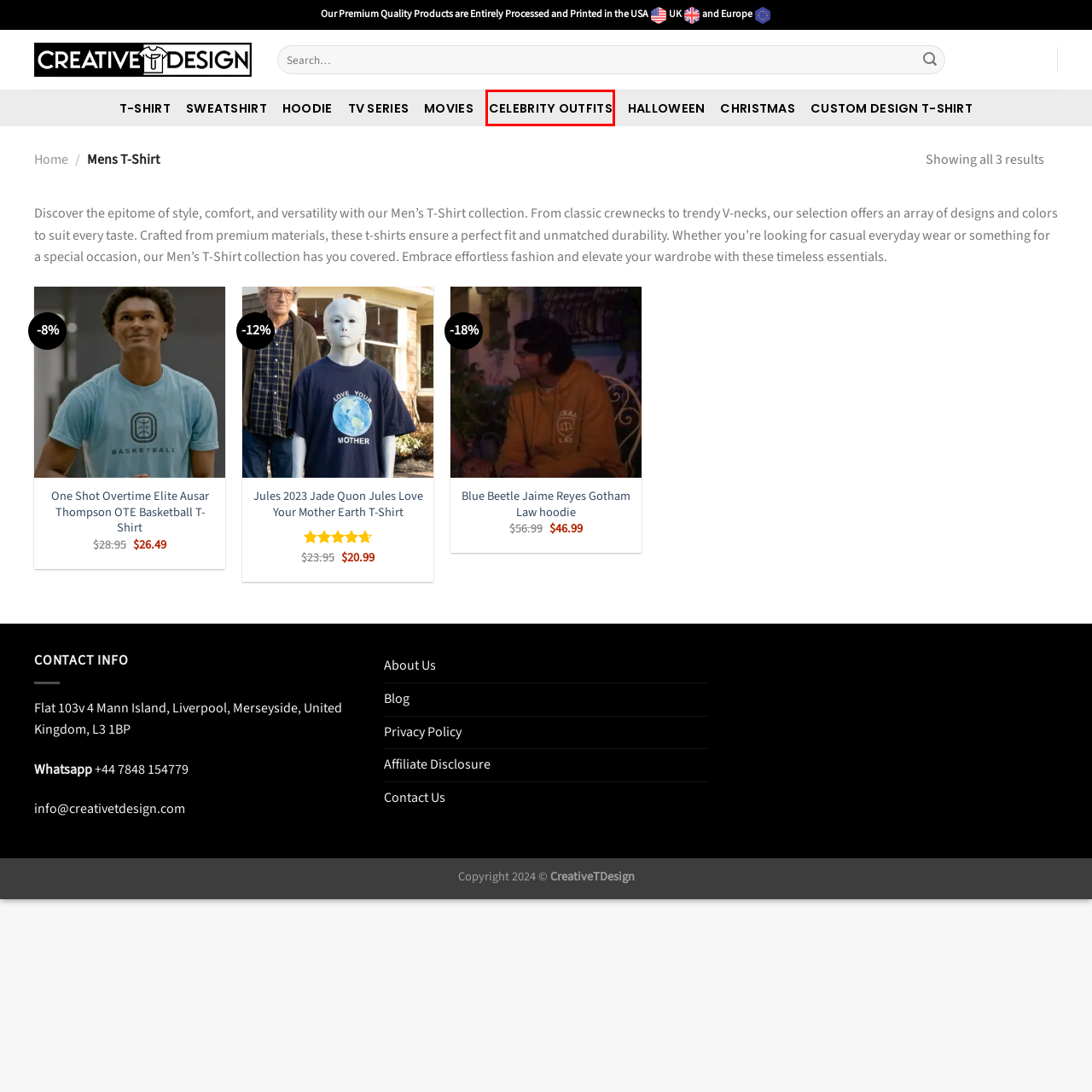Look at the screenshot of the webpage and find the element within the red bounding box. Choose the webpage description that best fits the new webpage that will appear after clicking the element. Here are the candidates:
A. One Shot Overtime Elite Ausar Thompson OTE Basketball T-Shirt - CreativeTDesign
B. Celebrity Outfits Merchandise - CreativeTDesign
C. Movies Merchandise
D. Contact Us - CreativeTDesign
E. Hoodie - CreativeTDesign
F. About Us - CreativeTDesign
G. CreativeTDesign - Movies and TV Series Merch Design
H. Privacy Policy - CreativeTDesign

B